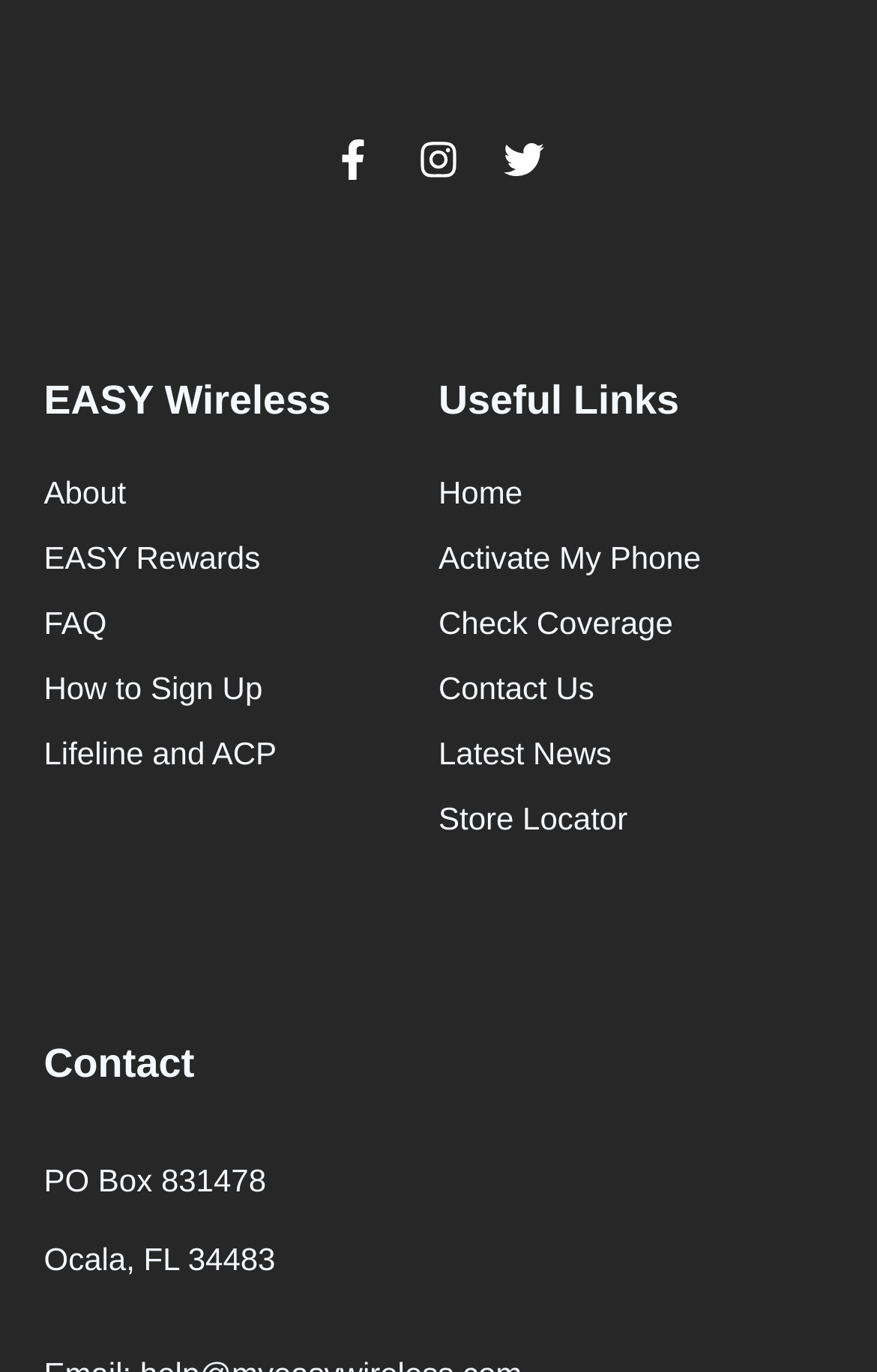What is the second heading on the webpage?
Look at the image and respond with a single word or a short phrase.

EASY Wireless